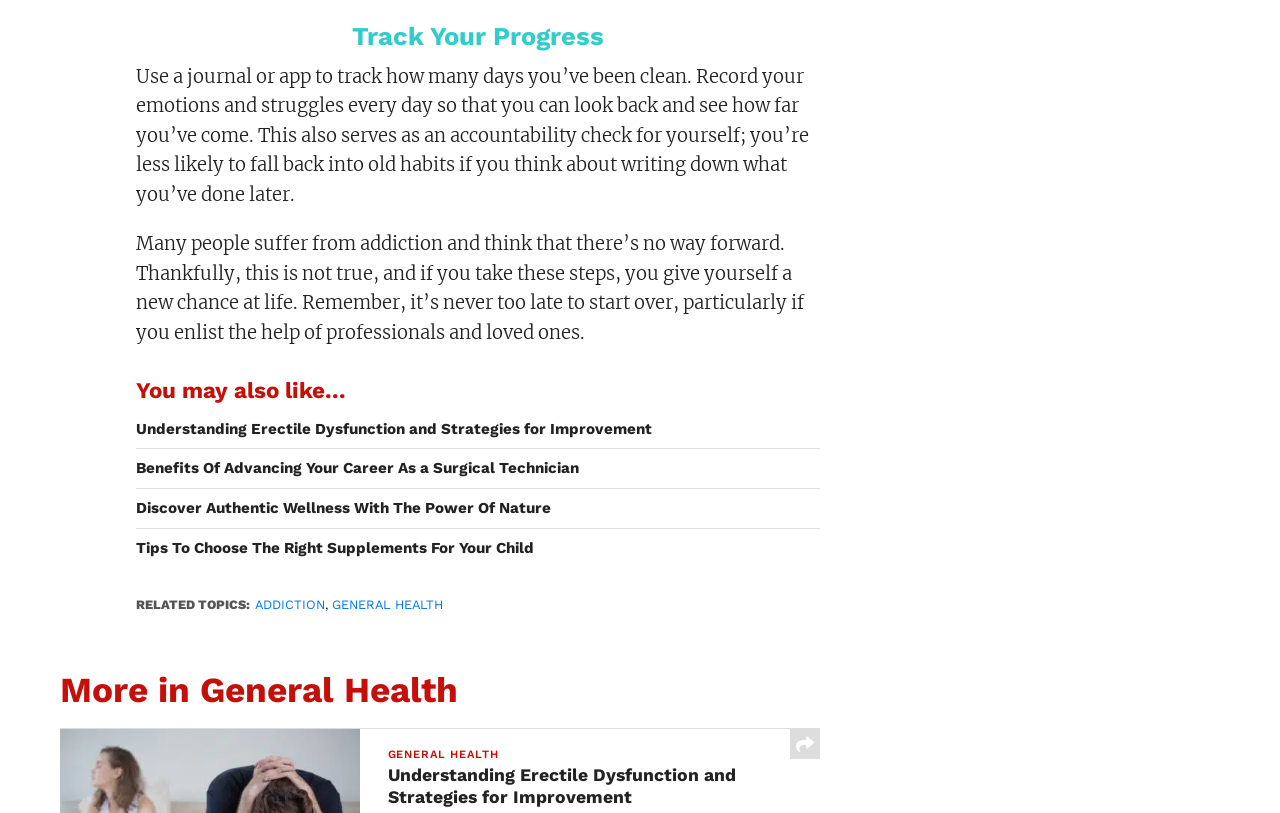Give a one-word or short-phrase answer to the following question: 
How many sections are there on the webpage?

3